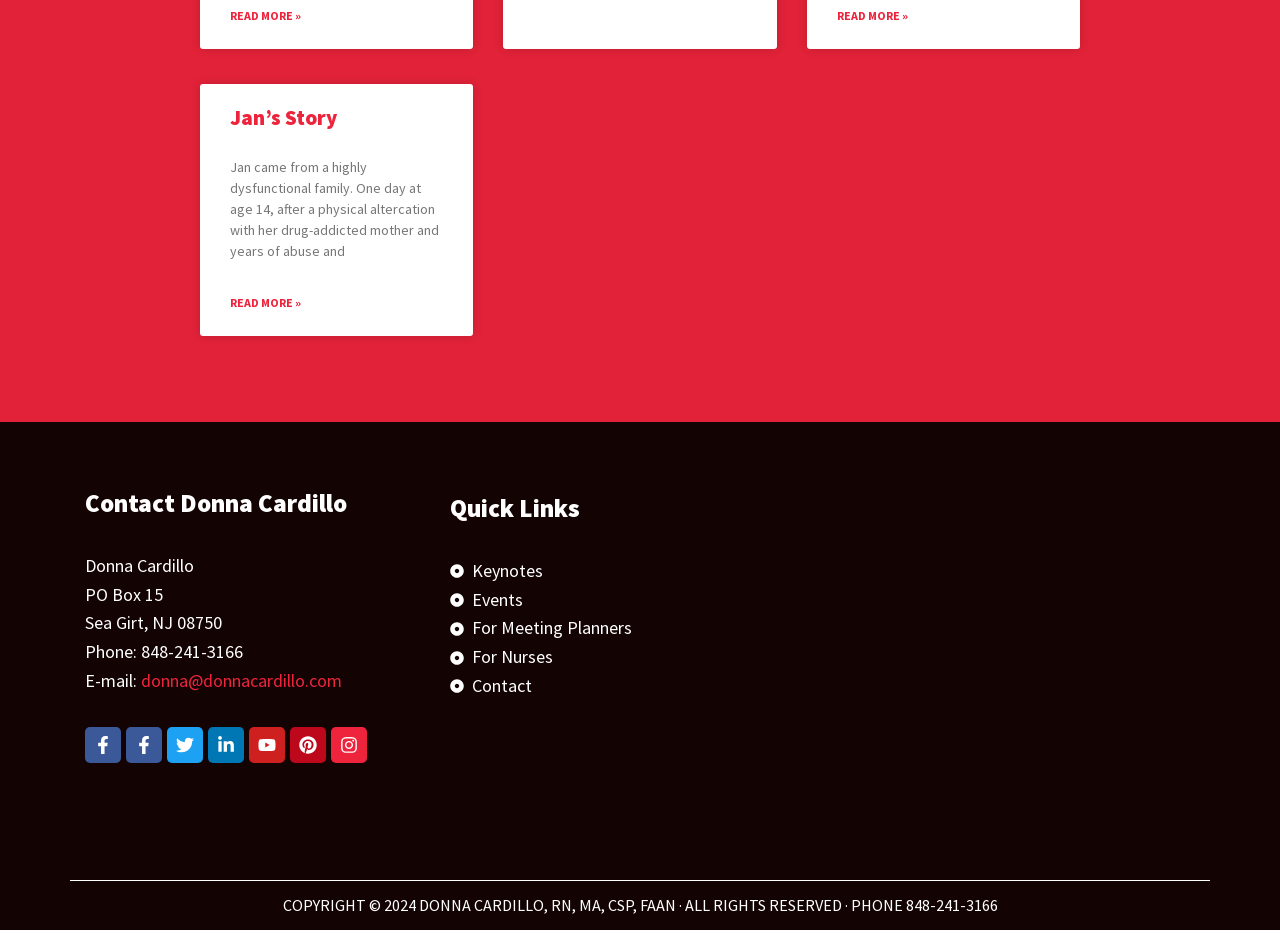What is the phone number to contact Donna Cardillo?
Please give a detailed and elaborate answer to the question.

I found the phone number by looking at the contact information section, which is located below the heading 'Contact Donna Cardillo'. The phone number is listed as 'Phone: 848-241-3166'.